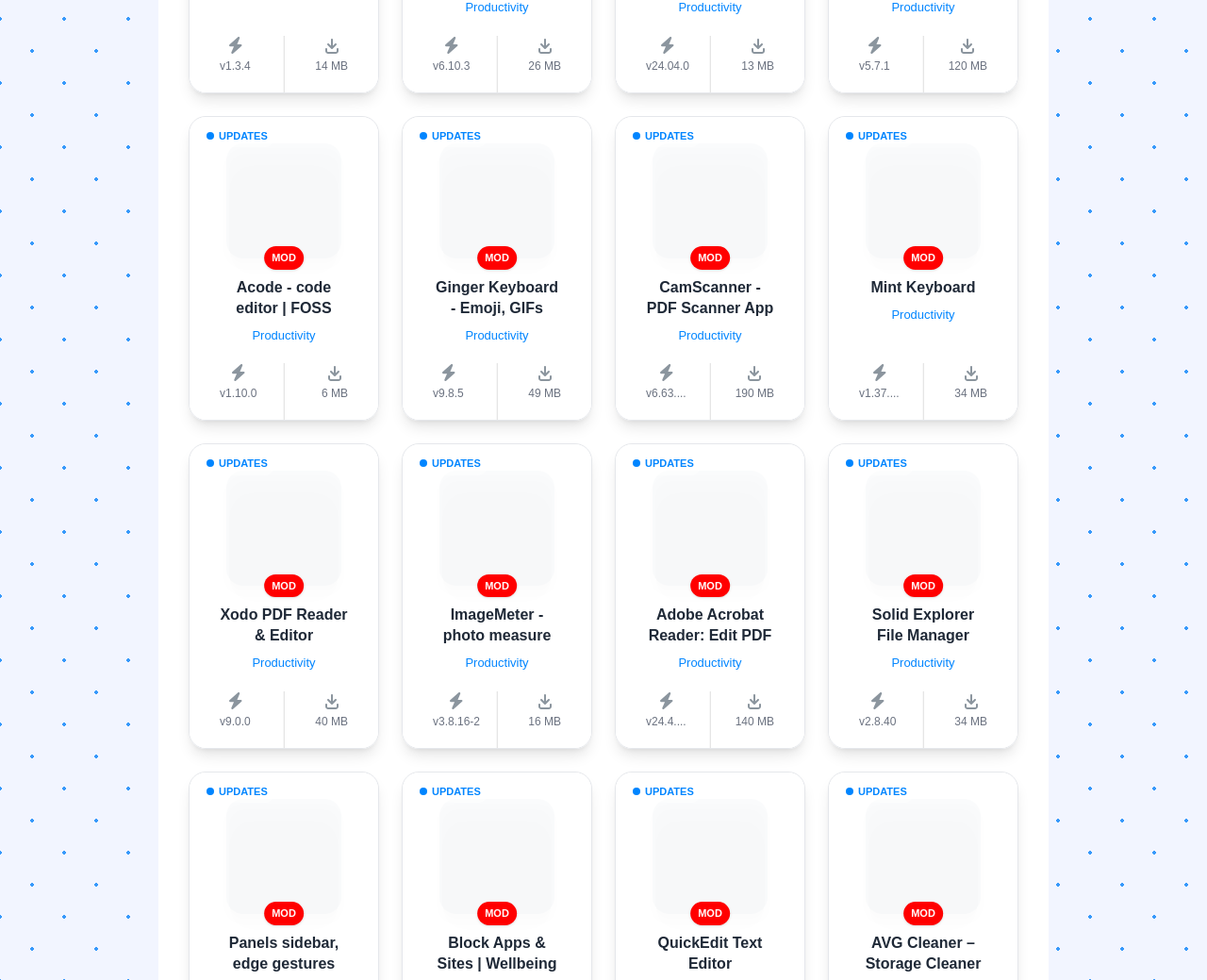Answer the following query concisely with a single word or phrase:
What category does Mint Keyboard belong to?

Productivity